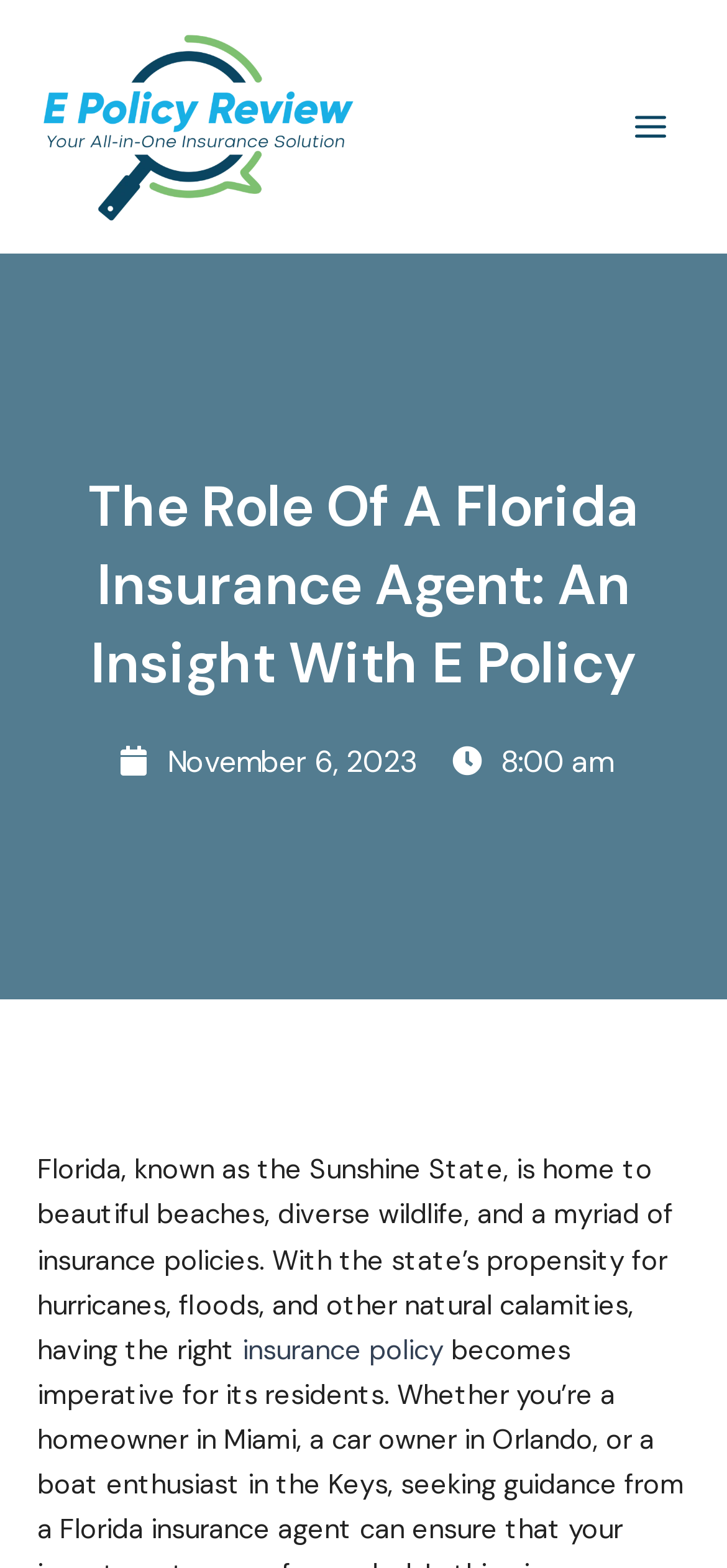What is the hyperlink related to?
Based on the screenshot, provide a one-word or short-phrase response.

insurance policy